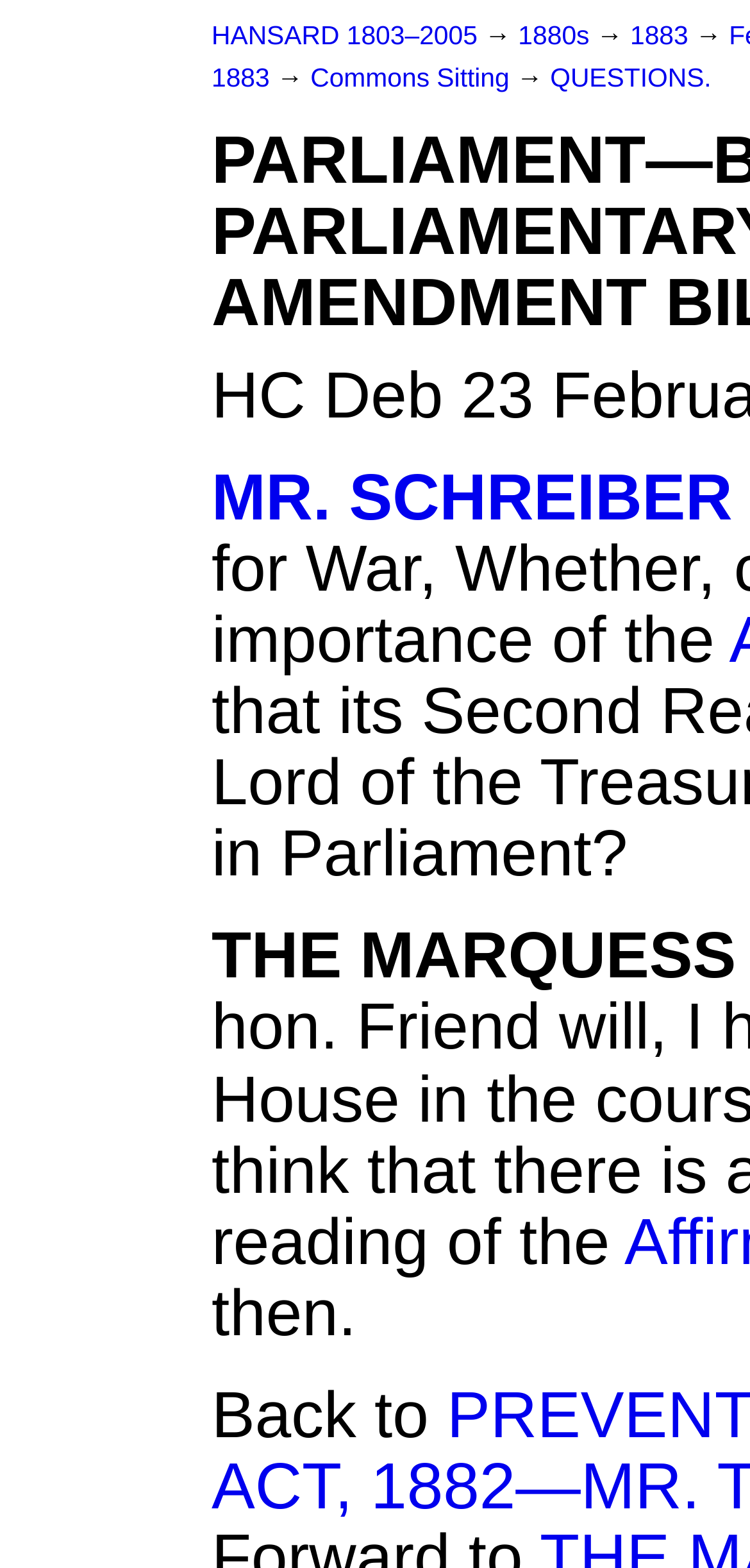Provide the bounding box coordinates for the UI element described in this sentence: "1880s". The coordinates should be four float values between 0 and 1, i.e., [left, top, right, bottom].

[0.691, 0.013, 0.796, 0.032]